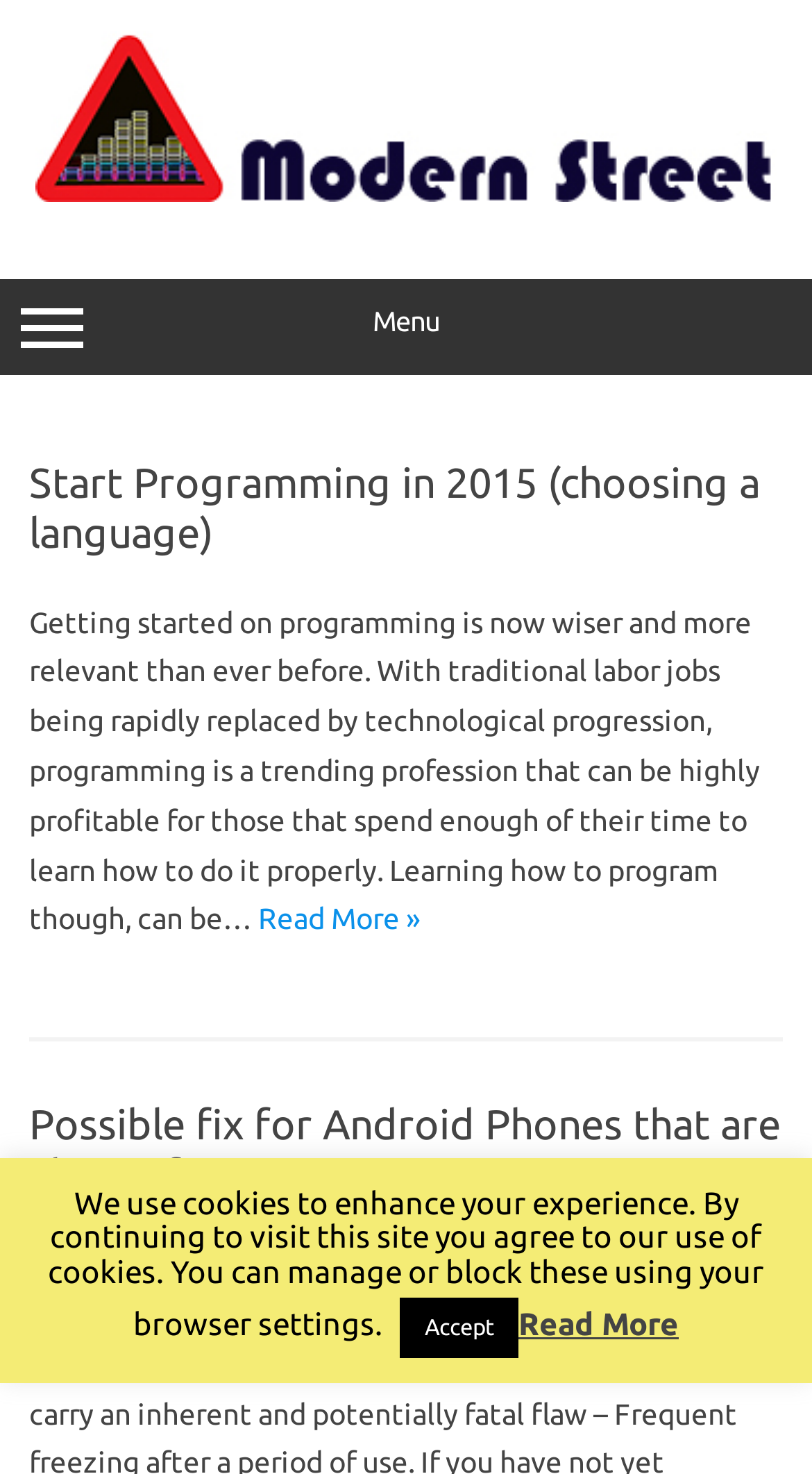How many articles are on this page?
Please provide a single word or phrase as your answer based on the screenshot.

2